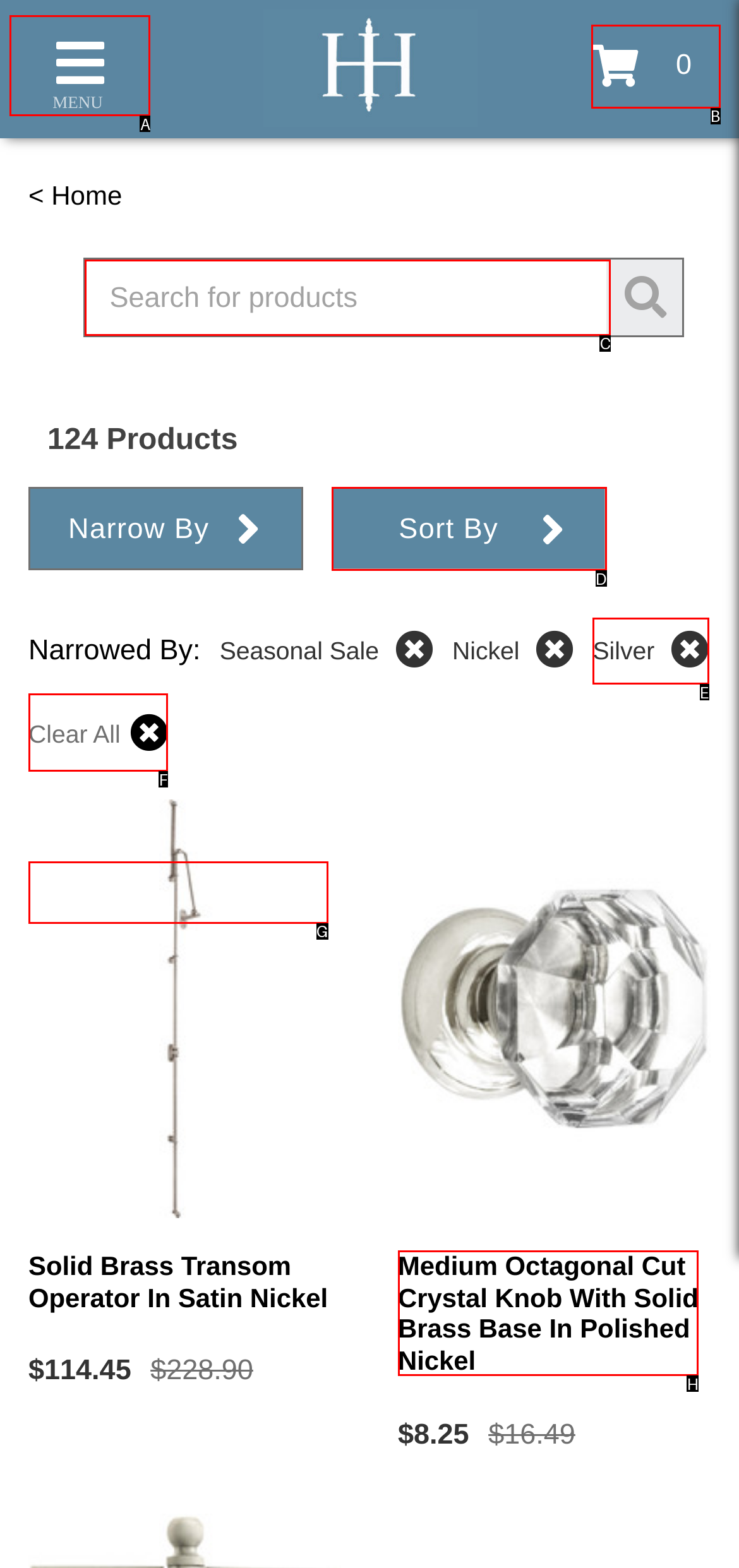Choose the HTML element that should be clicked to accomplish the task: Click the MENU button. Answer with the letter of the chosen option.

A